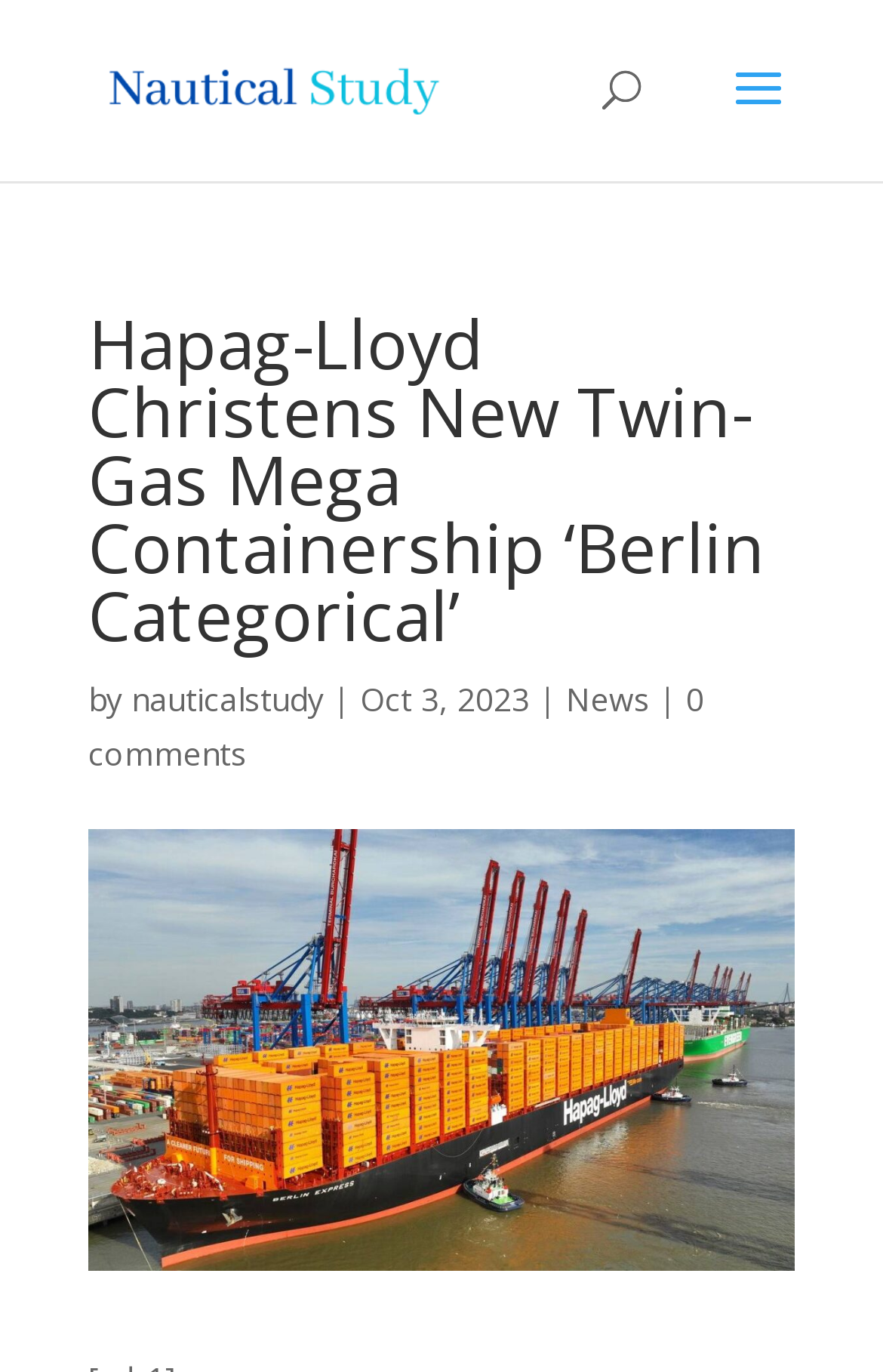Provide a short answer to the following question with just one word or phrase: When was the article published?

Oct 3, 2023